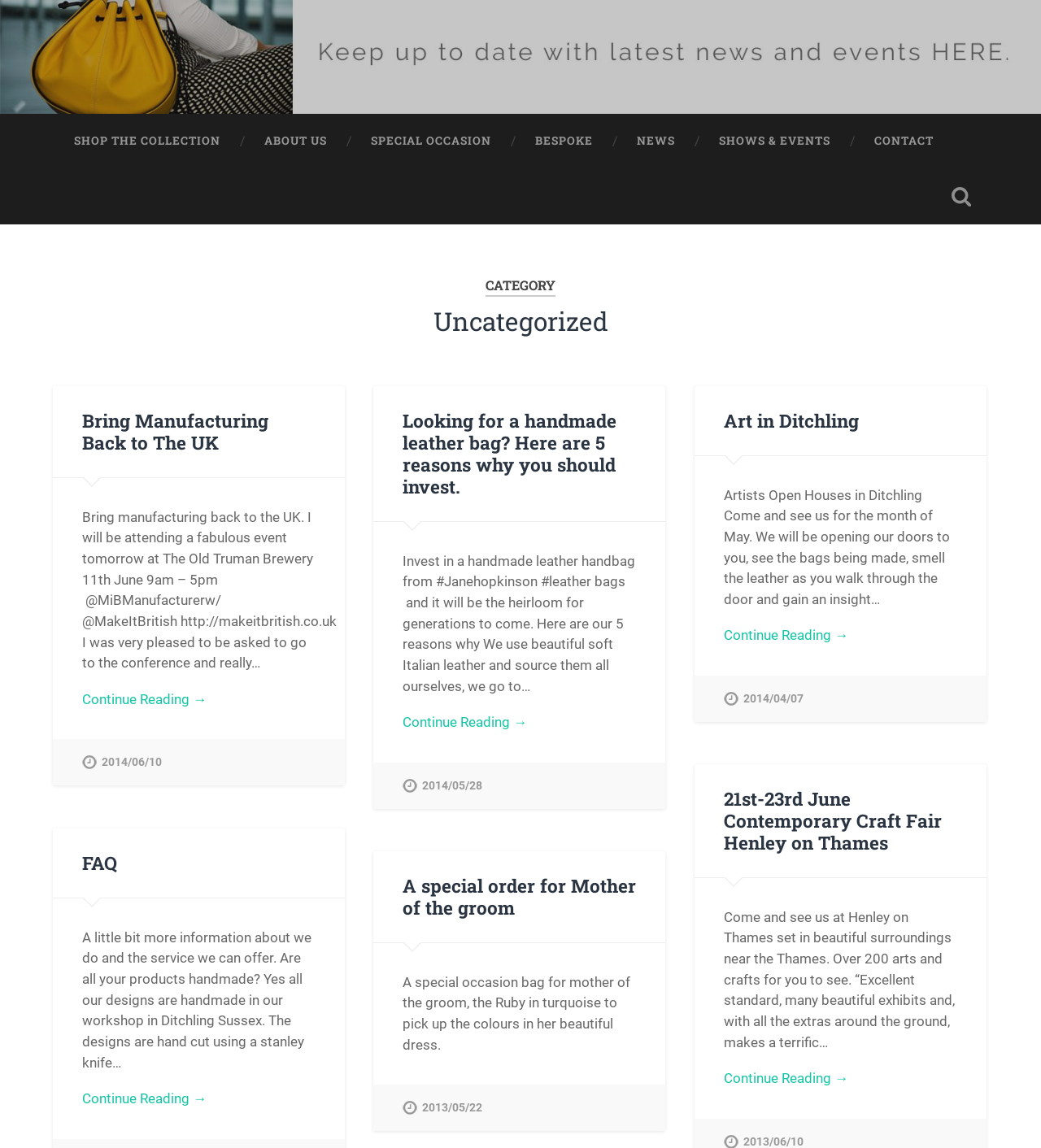Locate the bounding box coordinates of the element I should click to achieve the following instruction: "View the FAQ page".

[0.079, 0.741, 0.113, 0.762]